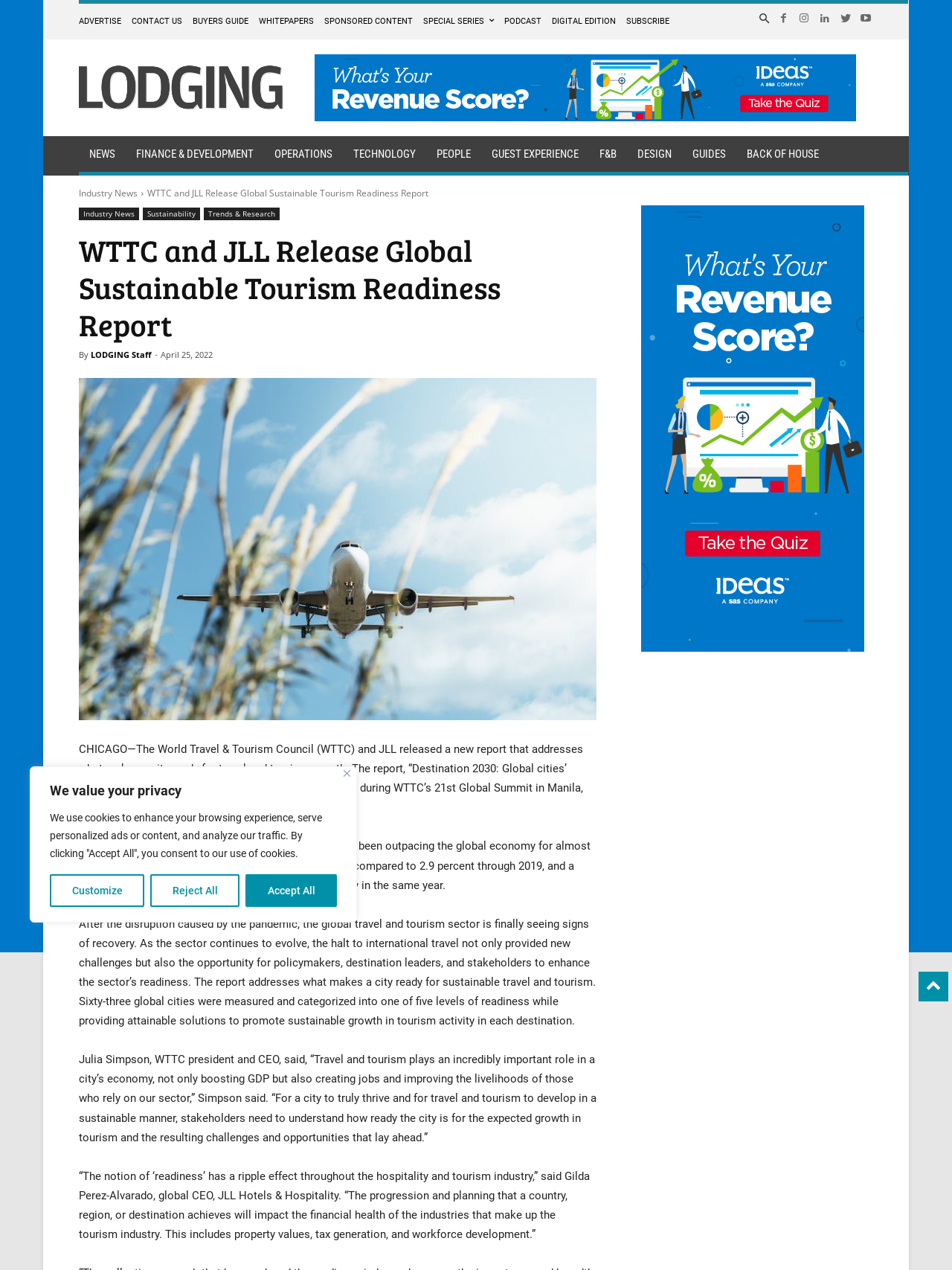What is the name of the global CEO of JLL Hotels & Hospitality?
Refer to the image and give a detailed answer to the query.

Gilda Perez-Alvarado is the global CEO of JLL Hotels & Hospitality, who commented on the ripple effect of 'readiness' throughout the hospitality and tourism industry, including property values, tax generation, and workforce development.